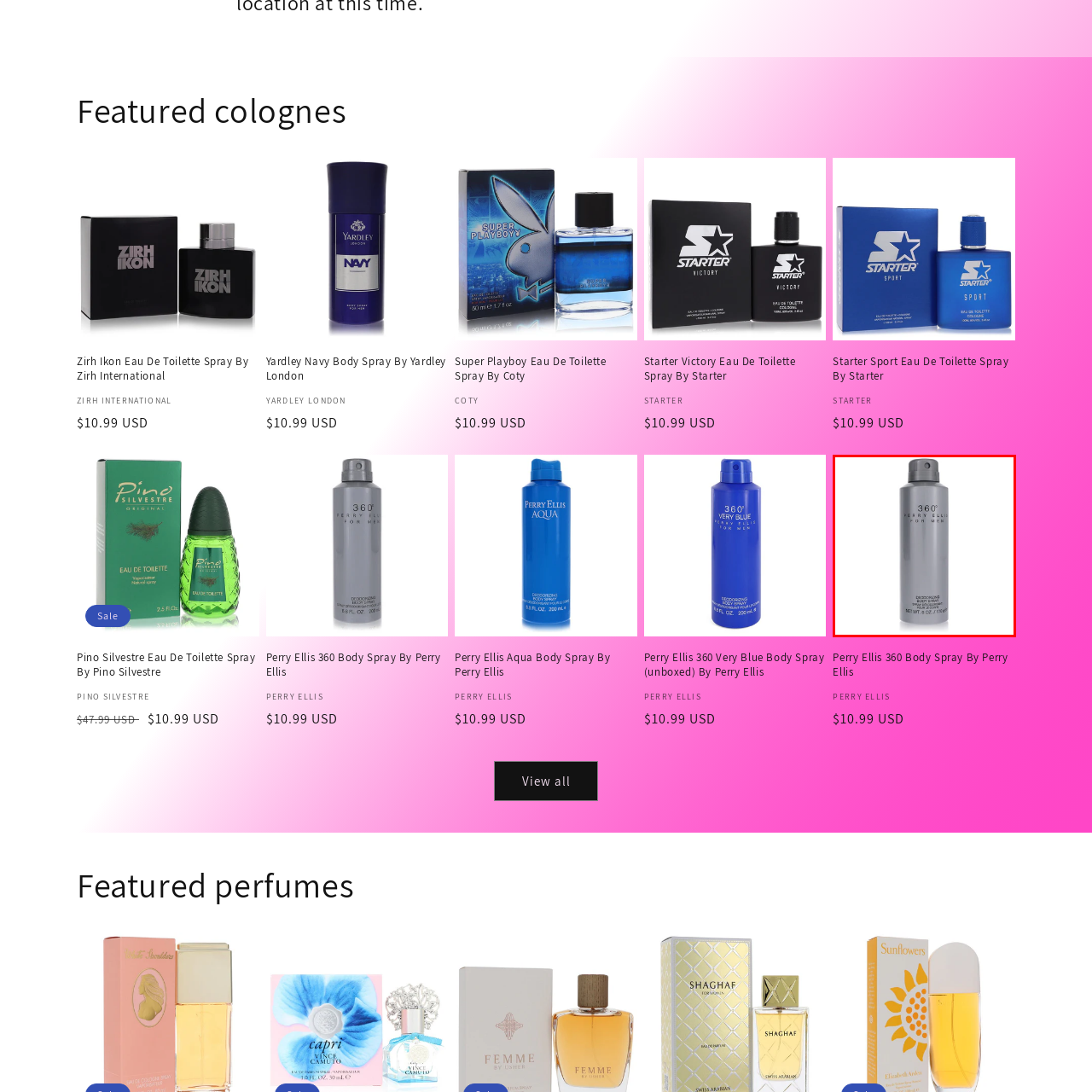Observe the highlighted image and answer the following: What is the volume of the body spray?

6 oz (170 mL)